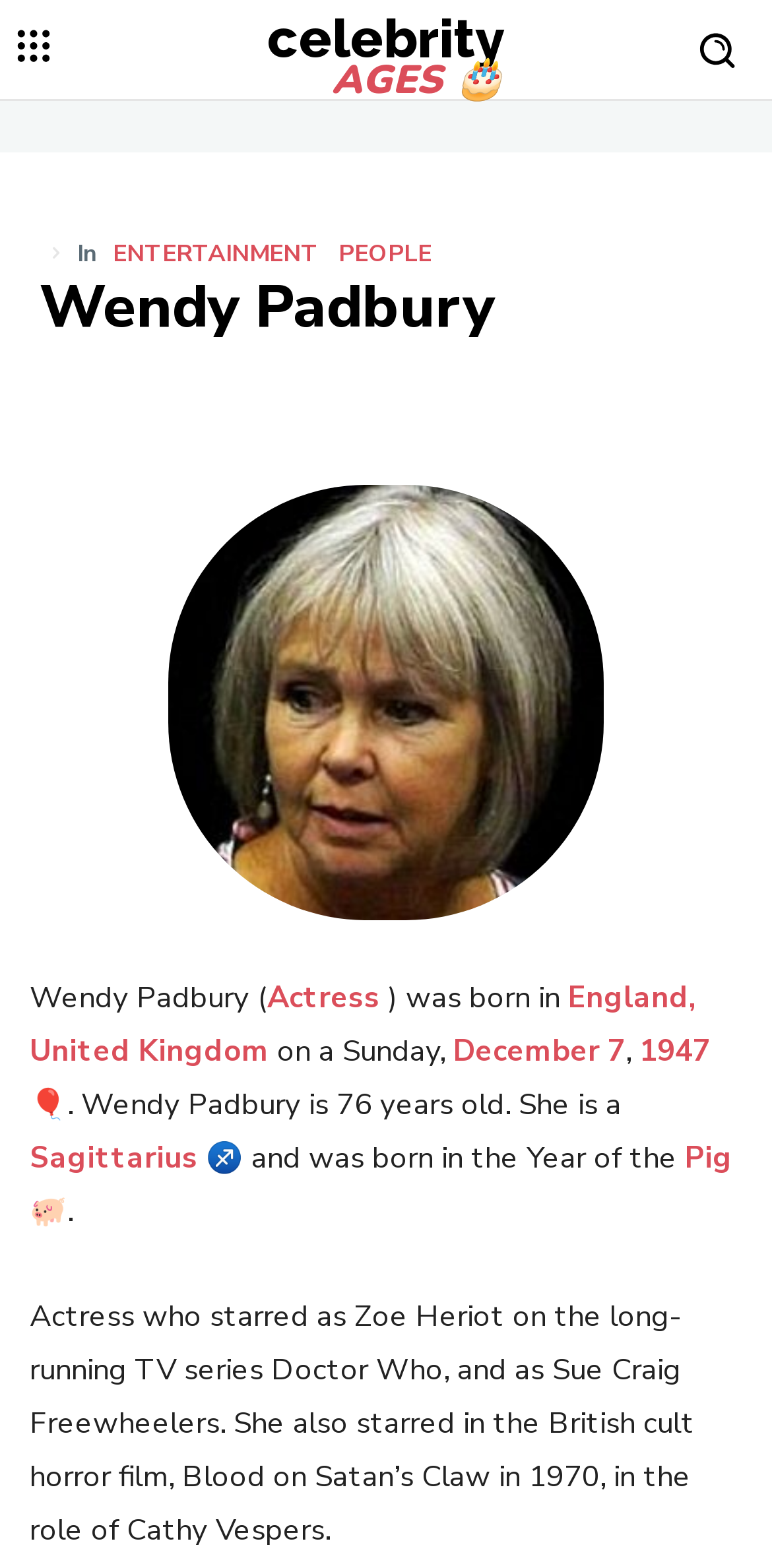What is the name of the TV series Wendy Padbury starred in?
Please provide a single word or phrase as your answer based on the screenshot.

Doctor Who